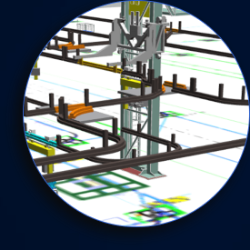Carefully observe the image and respond to the question with a detailed answer:
What is the significance of precise coordination in this environment?

The caption states that precise coordination is crucial in environments like manufacturing, implying that it is essential for the smooth operation of the industrial setup and the achievement of its goals.